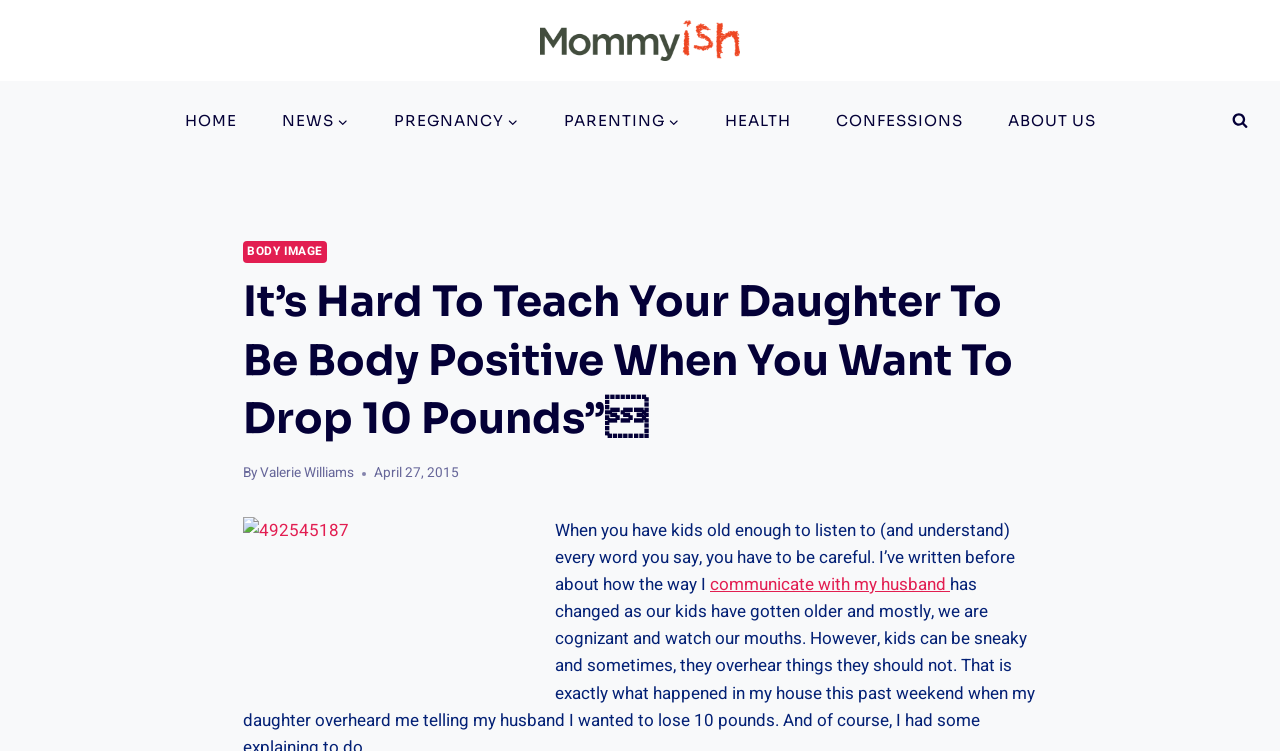What is the main heading displayed on the webpage? Please provide the text.

It’s Hard To Teach Your Daughter To Be Body Positive When You Want To Drop 10 Pounds”